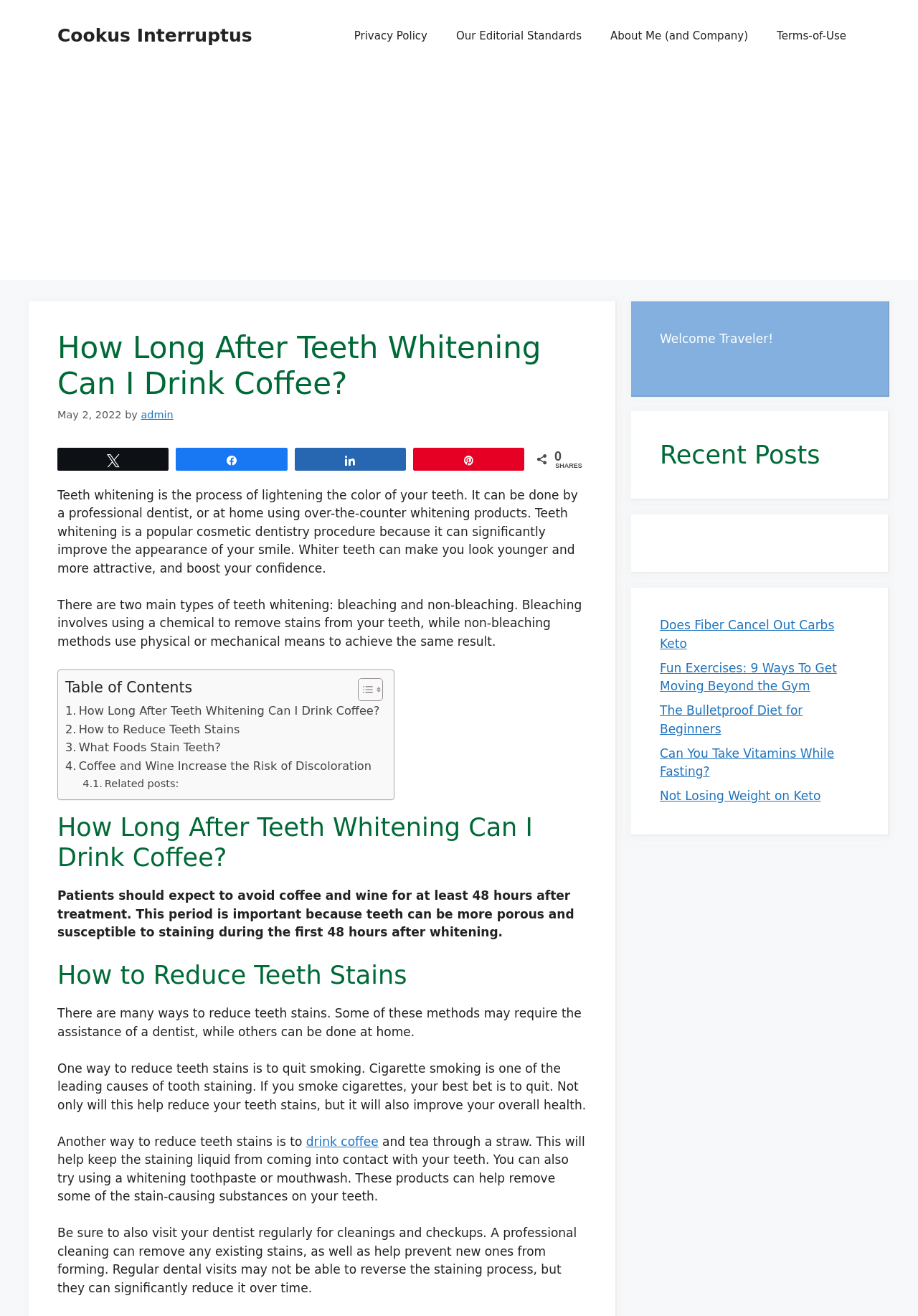Determine the bounding box coordinates of the clickable region to follow the instruction: "Click the 'Privacy Policy' link".

[0.37, 0.011, 0.481, 0.044]